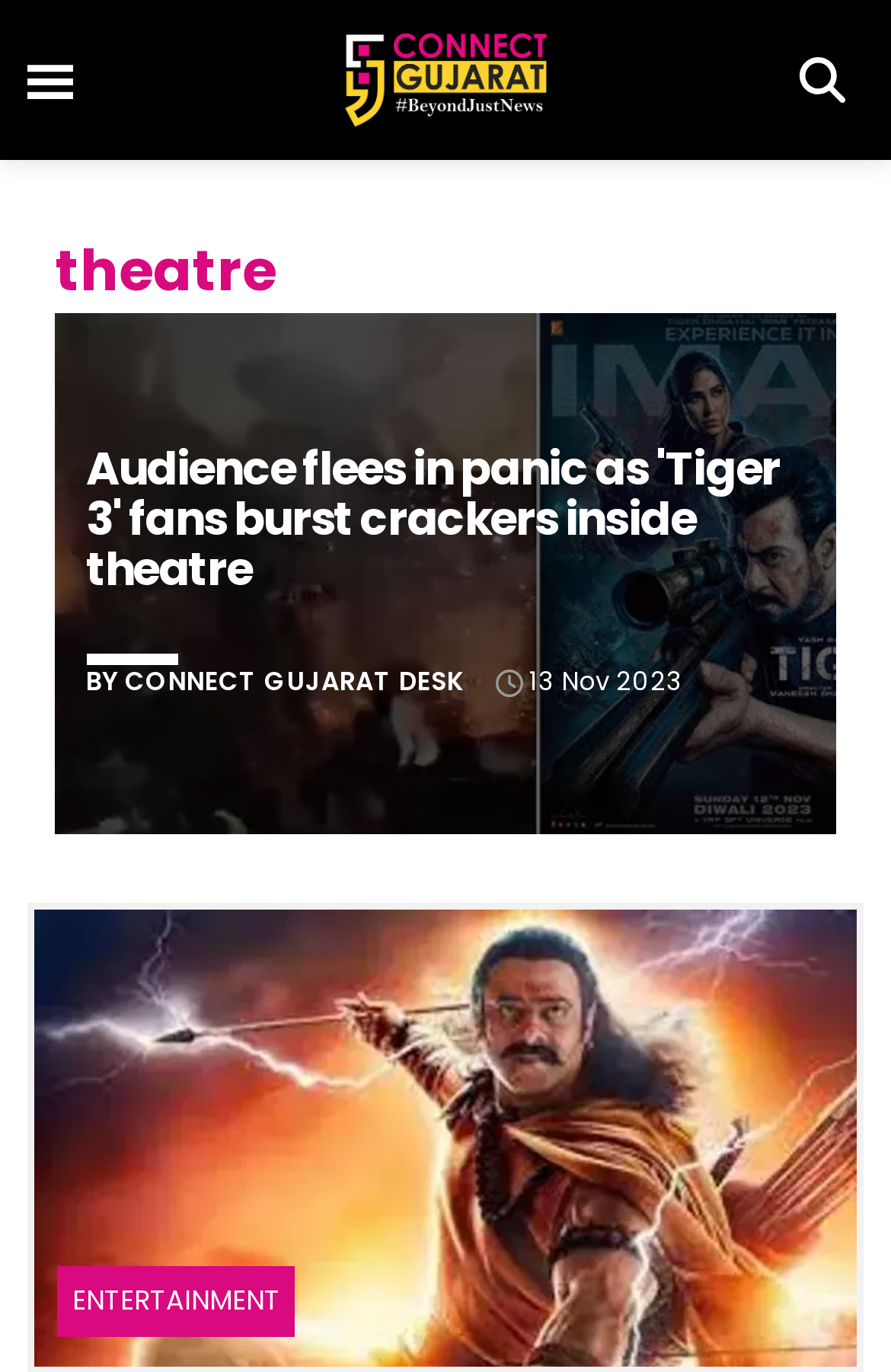Answer the question below with a single word or a brief phrase: 
What is the date of the news article 'Adipurush ticket costs Rs 2200 in Delhi theatre, multiple shows houseful for Prabhas film'?

13 Nov 2023